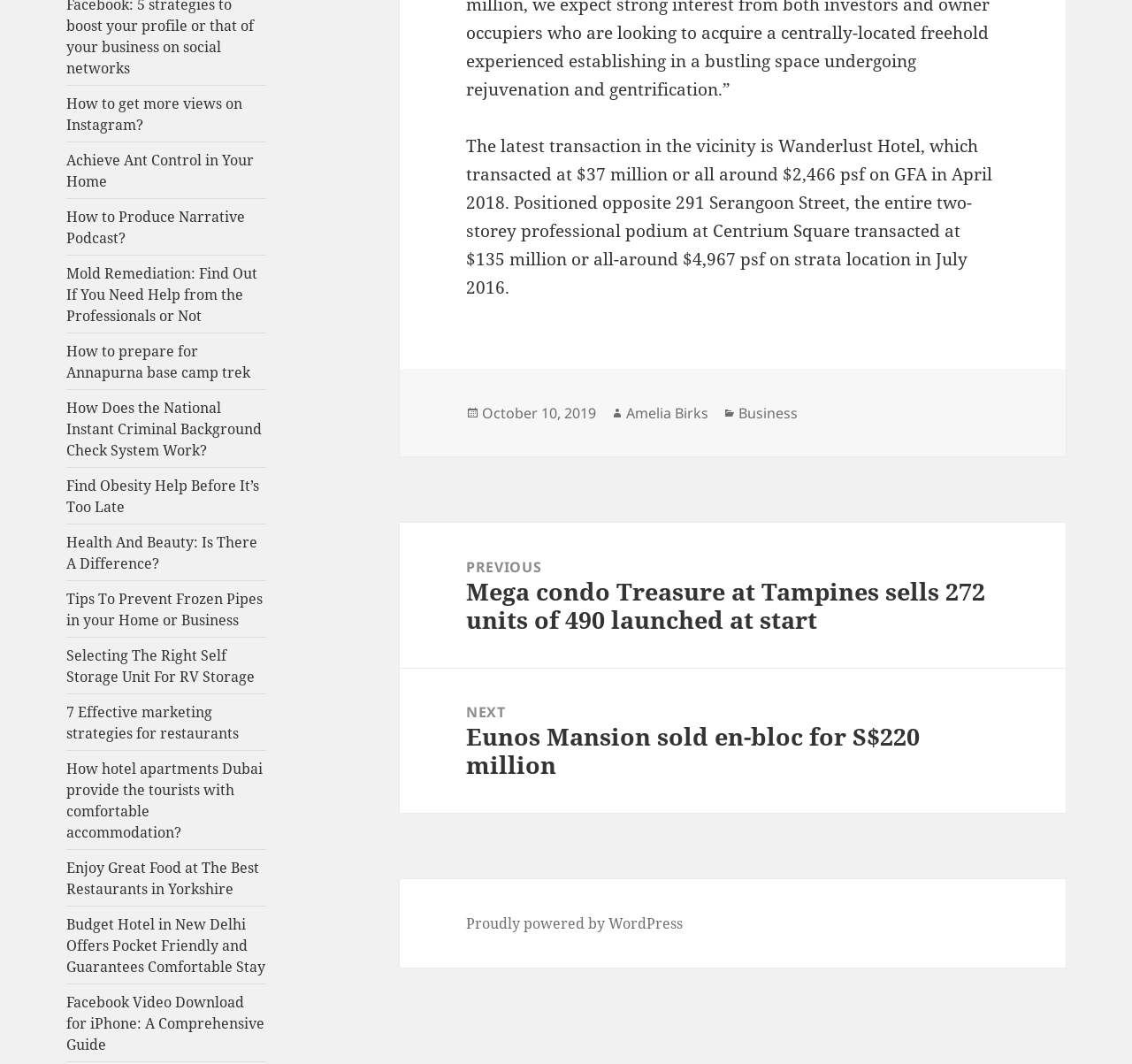Determine the bounding box coordinates of the clickable region to follow the instruction: "Click on 'How to get more views on Instagram?'".

[0.059, 0.088, 0.214, 0.126]